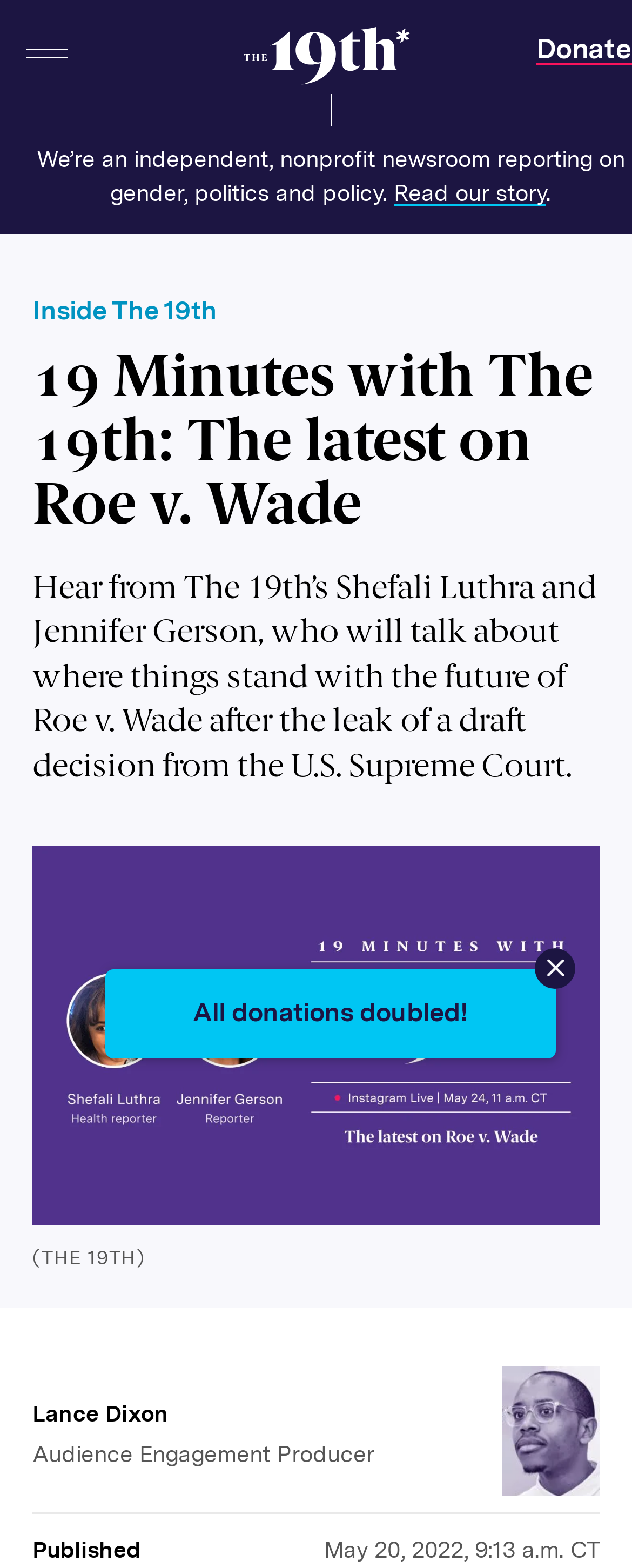Answer this question using a single word or a brief phrase:
What is the topic of the discussion?

Roe v. Wade